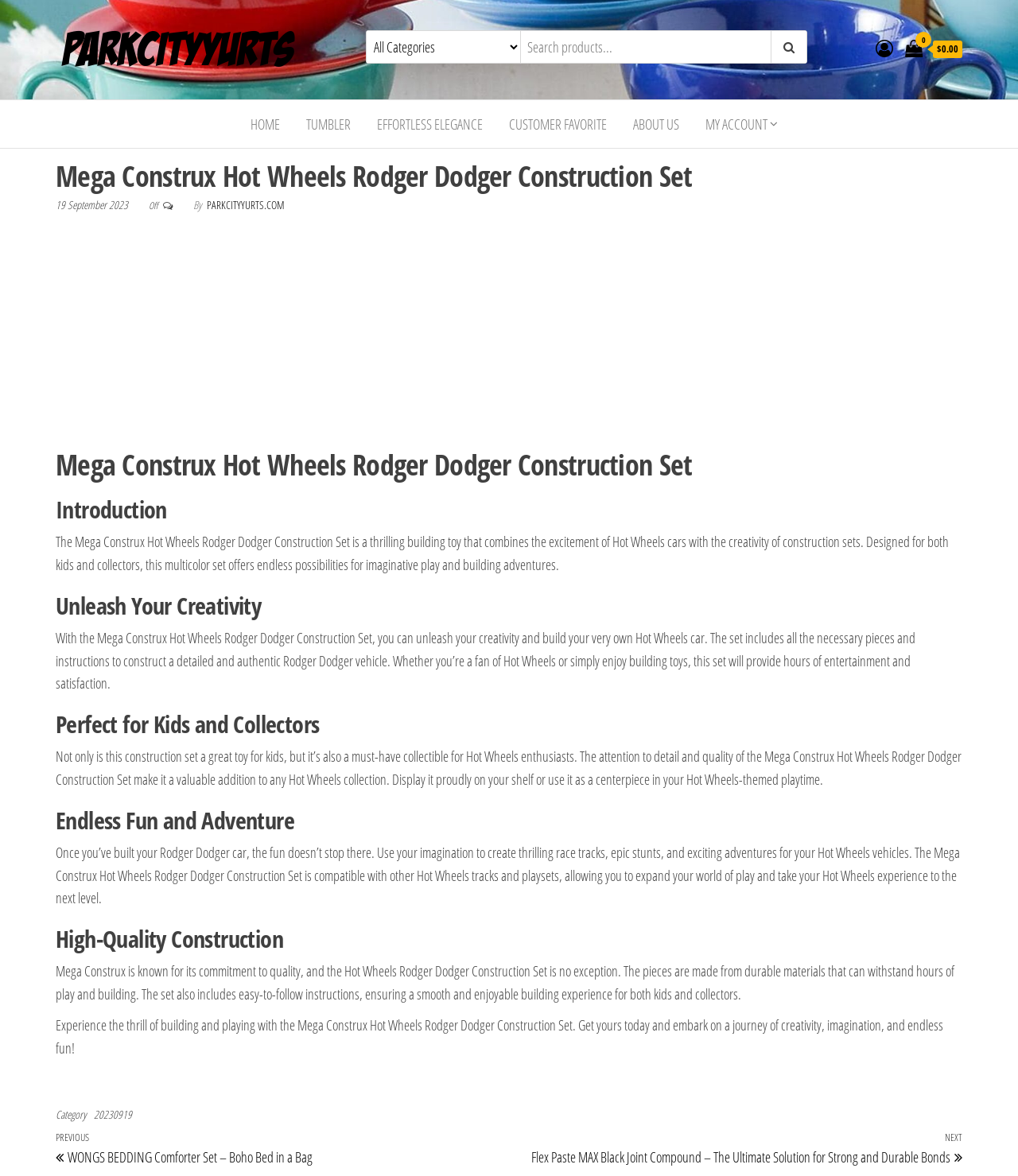Describe the entire webpage, focusing on both content and design.

This webpage is about the Mega Construx Hot Wheels Rodger Dodger Construction Set, a building toy for kids and collectors. At the top left, there is a logo and a link to the website's homepage, PARKCITYYURTS. Next to it, there is a search bar with a combobox and a button. On the top right, there are several links to different sections of the website, including HOME, TUMBLER, EFFORTLESS ELEGANCE, CUSTOMER FAVORITE, and ABOUT US.

Below the top navigation bar, there is a heading that displays the title of the product, Mega Construx Hot Wheels Rodger Dodger Construction Set. Underneath, there is a date, September 19, 2023, and a label that says "Off". Further down, there is a section that describes the product, including its features and benefits. The text is divided into several sections with headings, such as Introduction, Unleash Your Creativity, Perfect for Kids and Collectors, Endless Fun and Adventure, High-Quality Construction, and more.

The webpage also includes a footer section at the bottom, which contains a call-to-action to get the product and a category label. On the bottom left, there is a post navigation section with links to previous and next posts.

Throughout the webpage, there are no images, but there are several icons, including a shopping cart icon and a user account icon. The overall layout is organized, with clear headings and concise text that describes the product and its features.